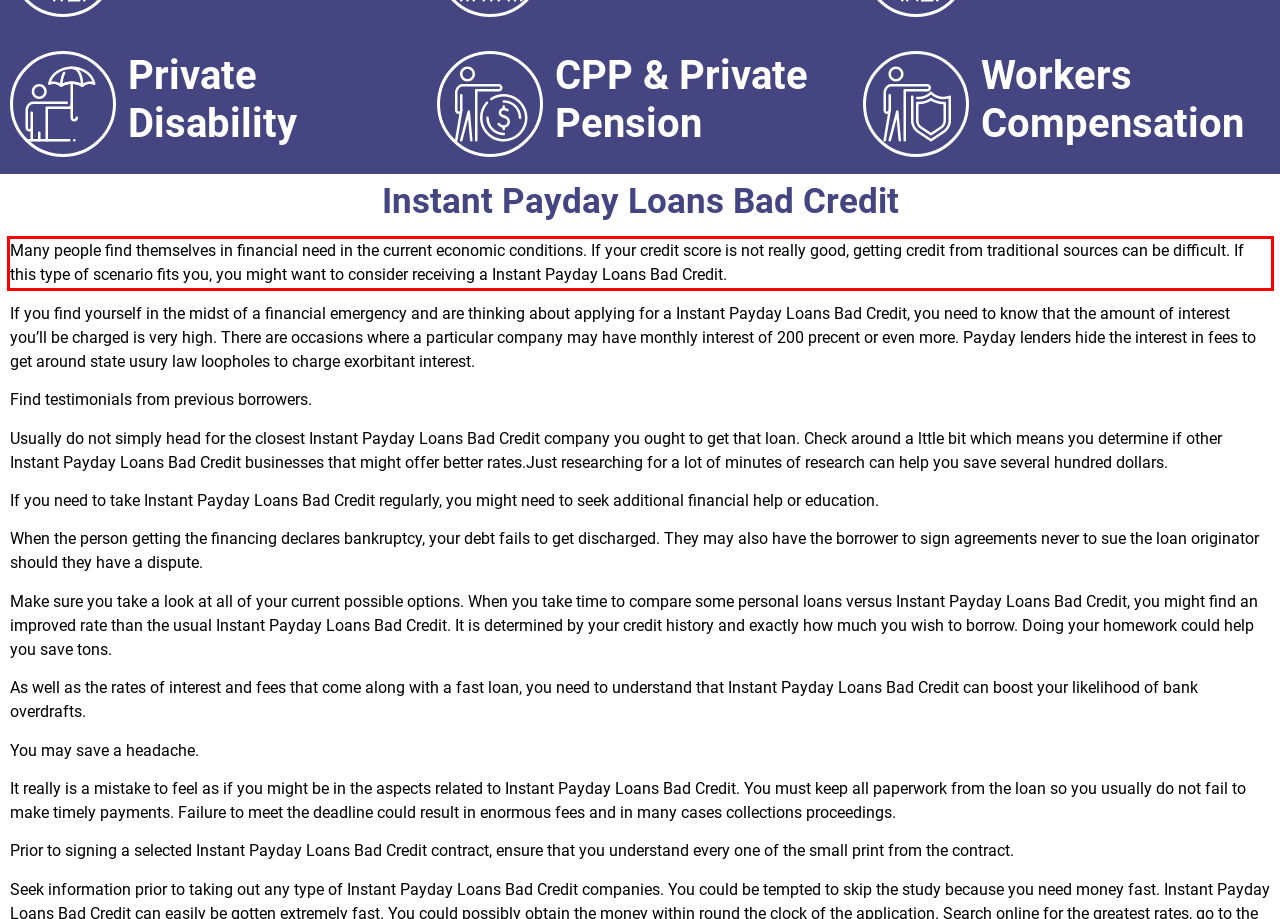Given a screenshot of a webpage, locate the red bounding box and extract the text it encloses.

Many people find themselves in financial need in the current economic conditions. If your credit score is not really good, getting credit from traditional sources can be difficult. If this type of scenario fits you, you might want to consider receiving a Instant Payday Loans Bad Credit.